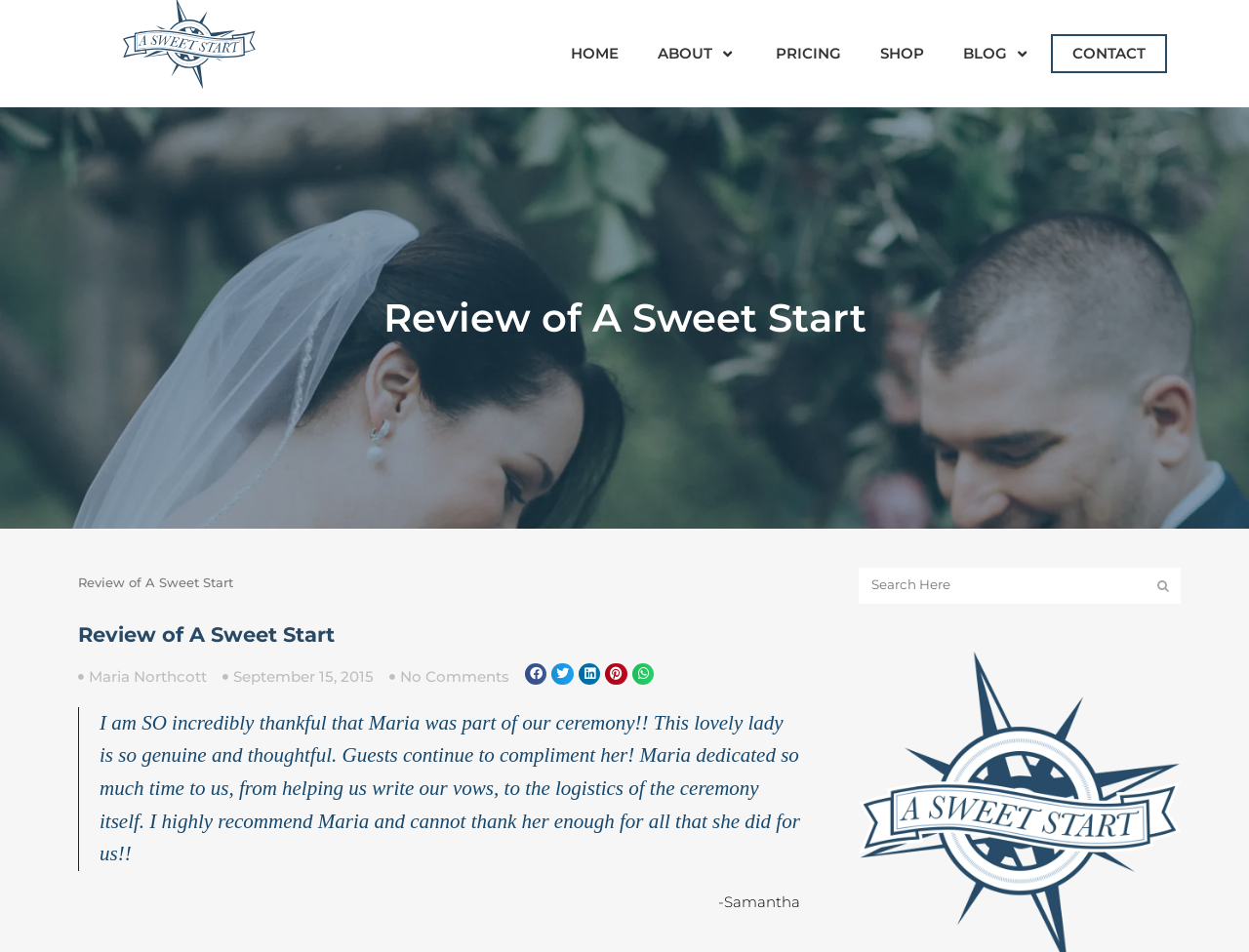What is the primary heading on this webpage?

Review of A Sweet Start